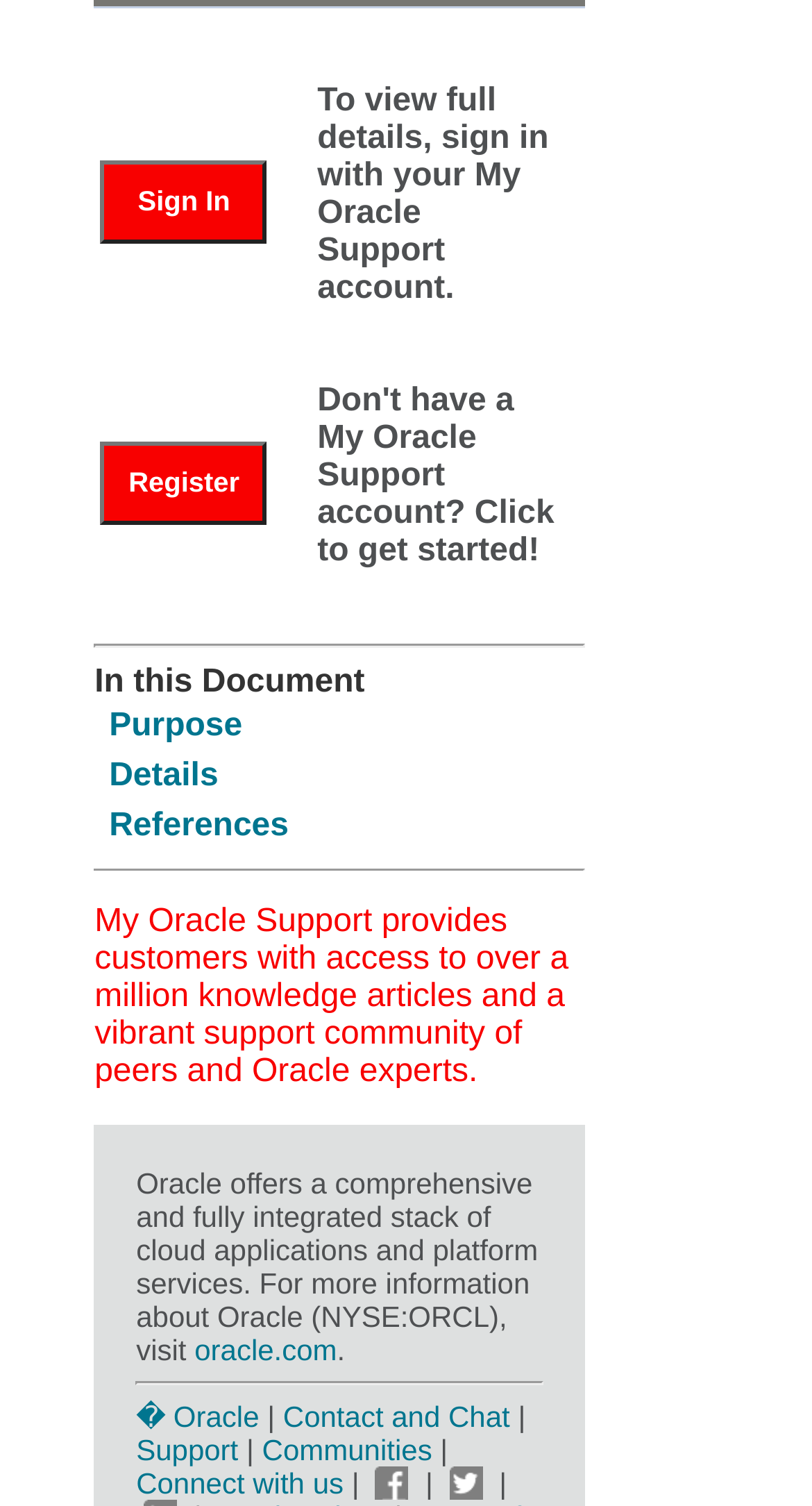Please identify the bounding box coordinates of the area that needs to be clicked to follow this instruction: "Get more details about this document".

[0.134, 0.504, 0.269, 0.527]